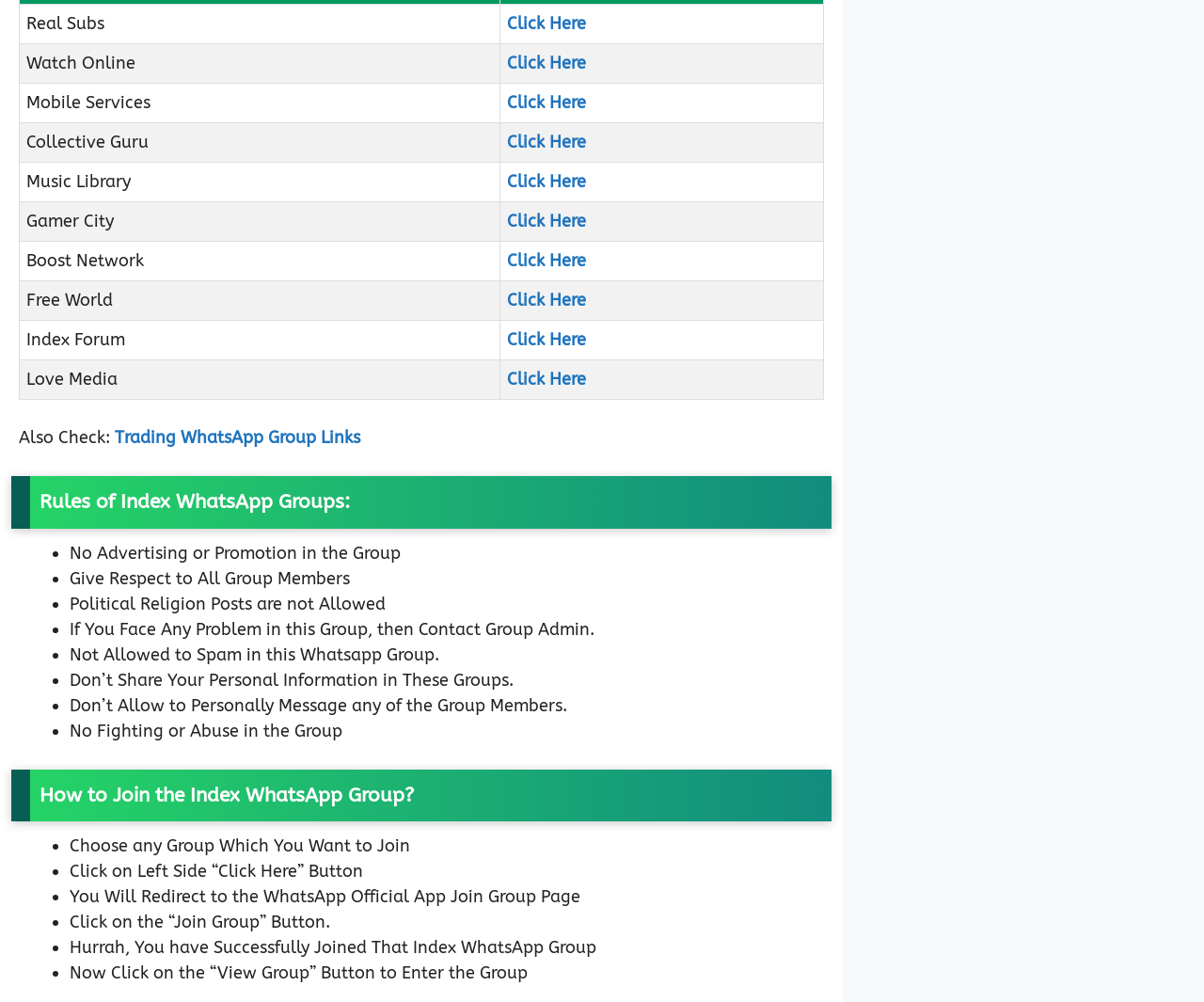Find the bounding box of the UI element described as follows: "Index WhatsApp Group Links".

[0.024, 0.094, 0.216, 0.12]